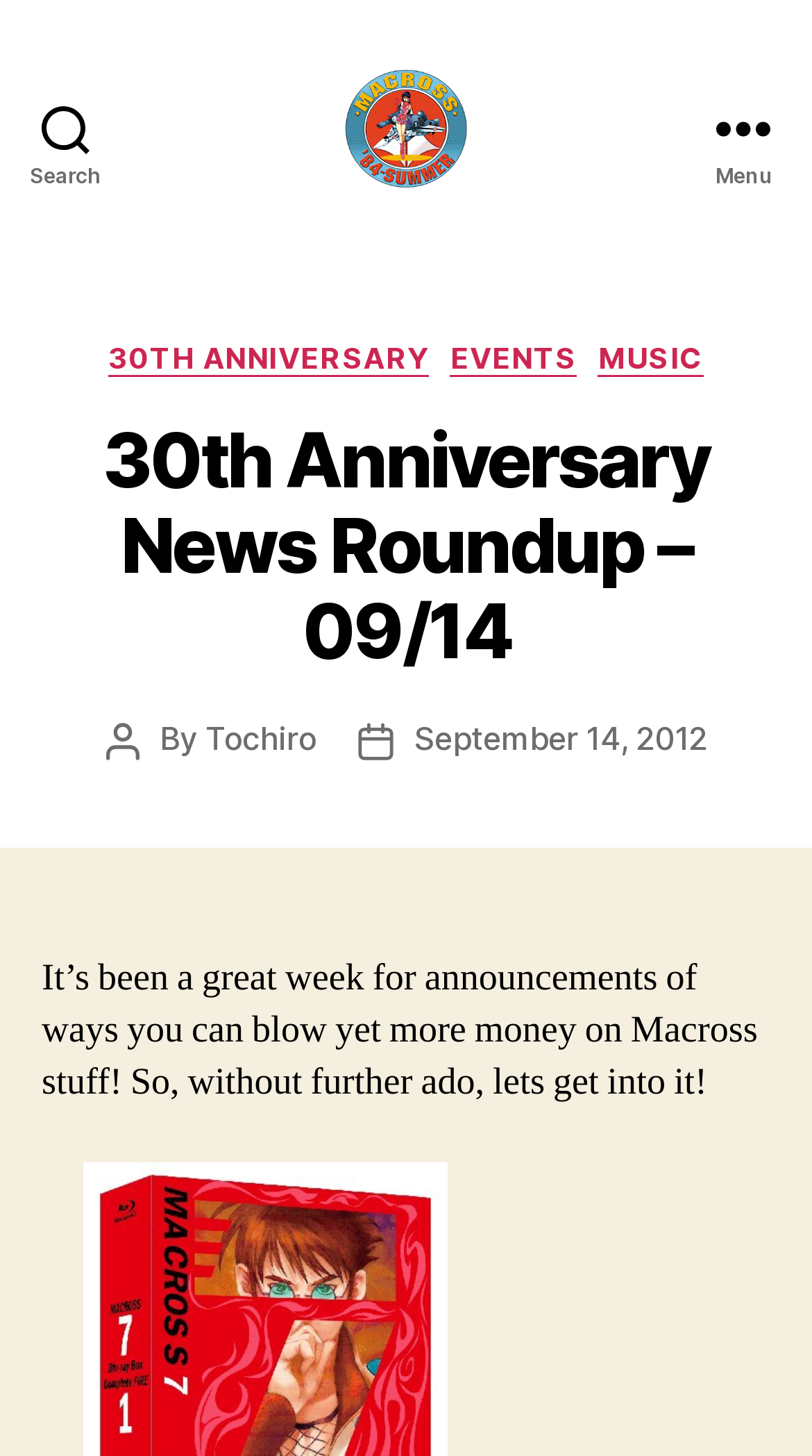What is the category of the current news roundup?
Using the image as a reference, give a one-word or short phrase answer.

30TH ANNIVERSARY